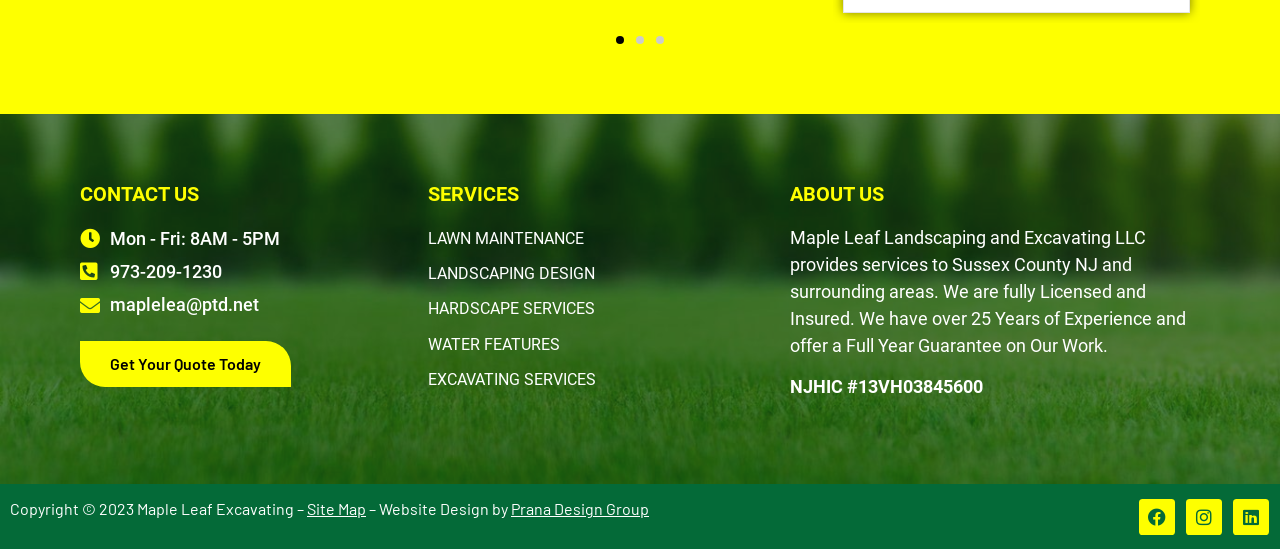Could you specify the bounding box coordinates for the clickable section to complete the following instruction: "Contact us via email"?

[0.062, 0.529, 0.319, 0.584]